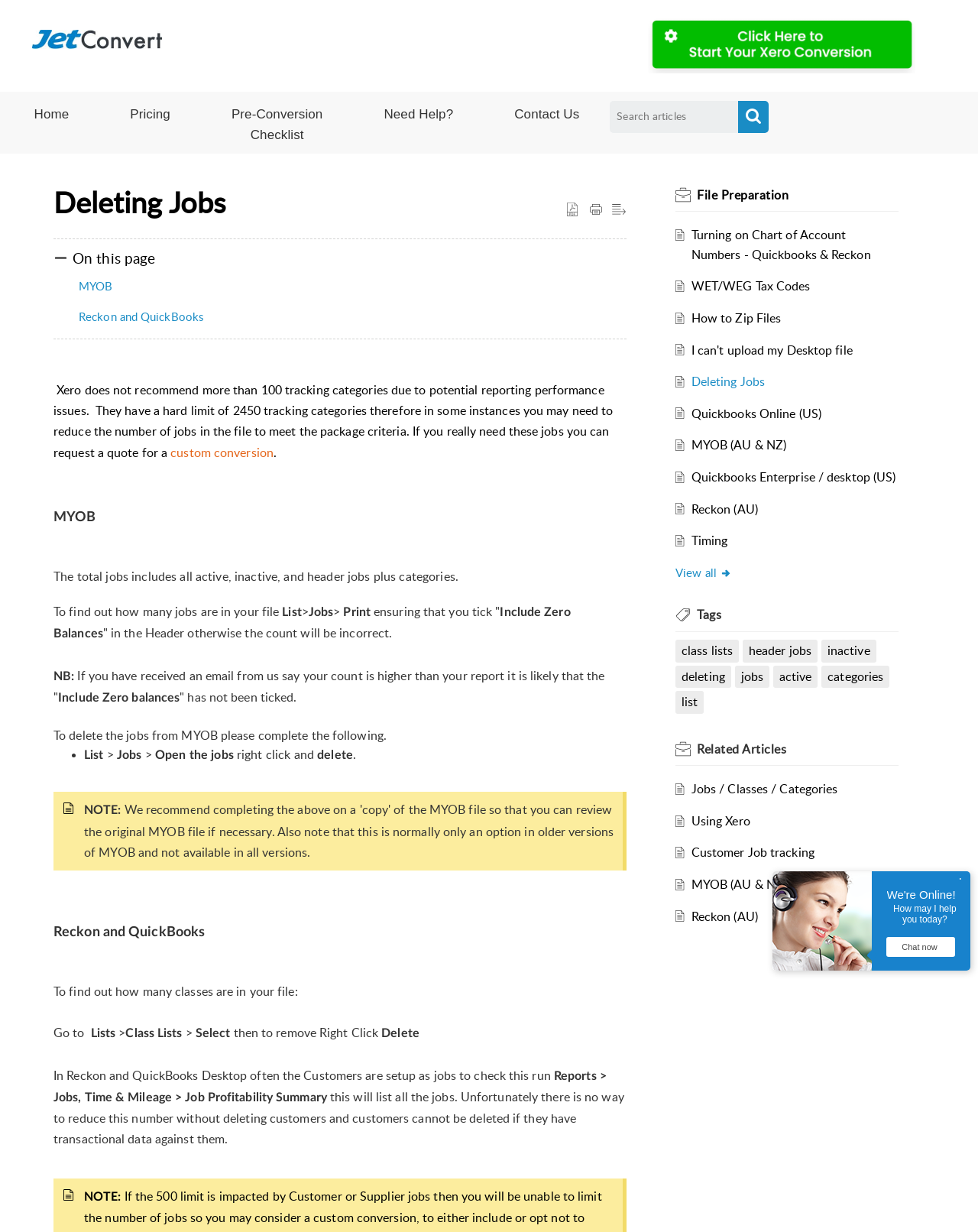Find the bounding box coordinates of the area to click in order to follow the instruction: "Click on 'Contact Us'".

[0.495, 0.084, 0.624, 0.103]